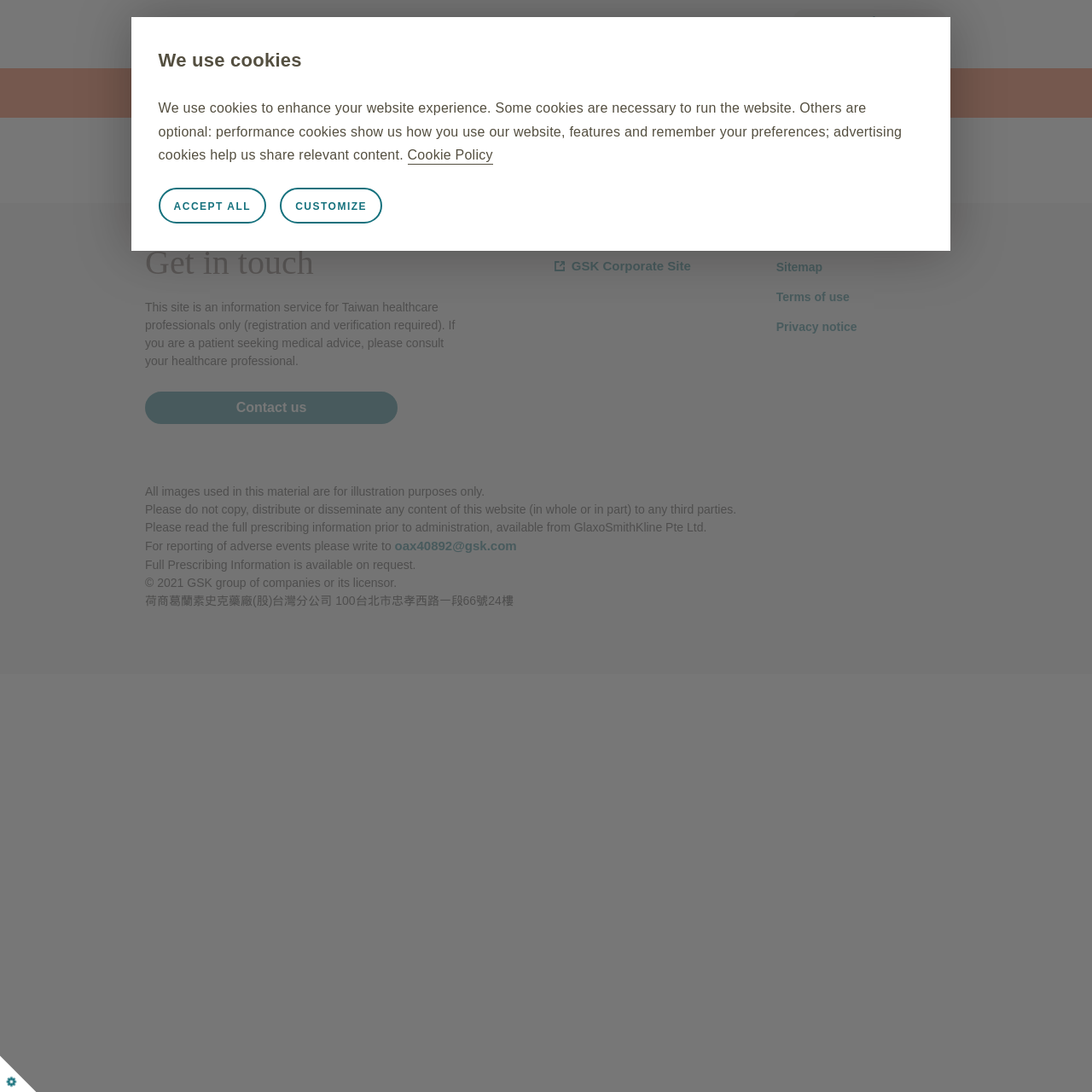Please give the bounding box coordinates of the area that should be clicked to fulfill the following instruction: "Visit GSK Corporate Site". The coordinates should be in the format of four float numbers from 0 to 1, i.e., [left, top, right, bottom].

[0.508, 0.235, 0.633, 0.253]